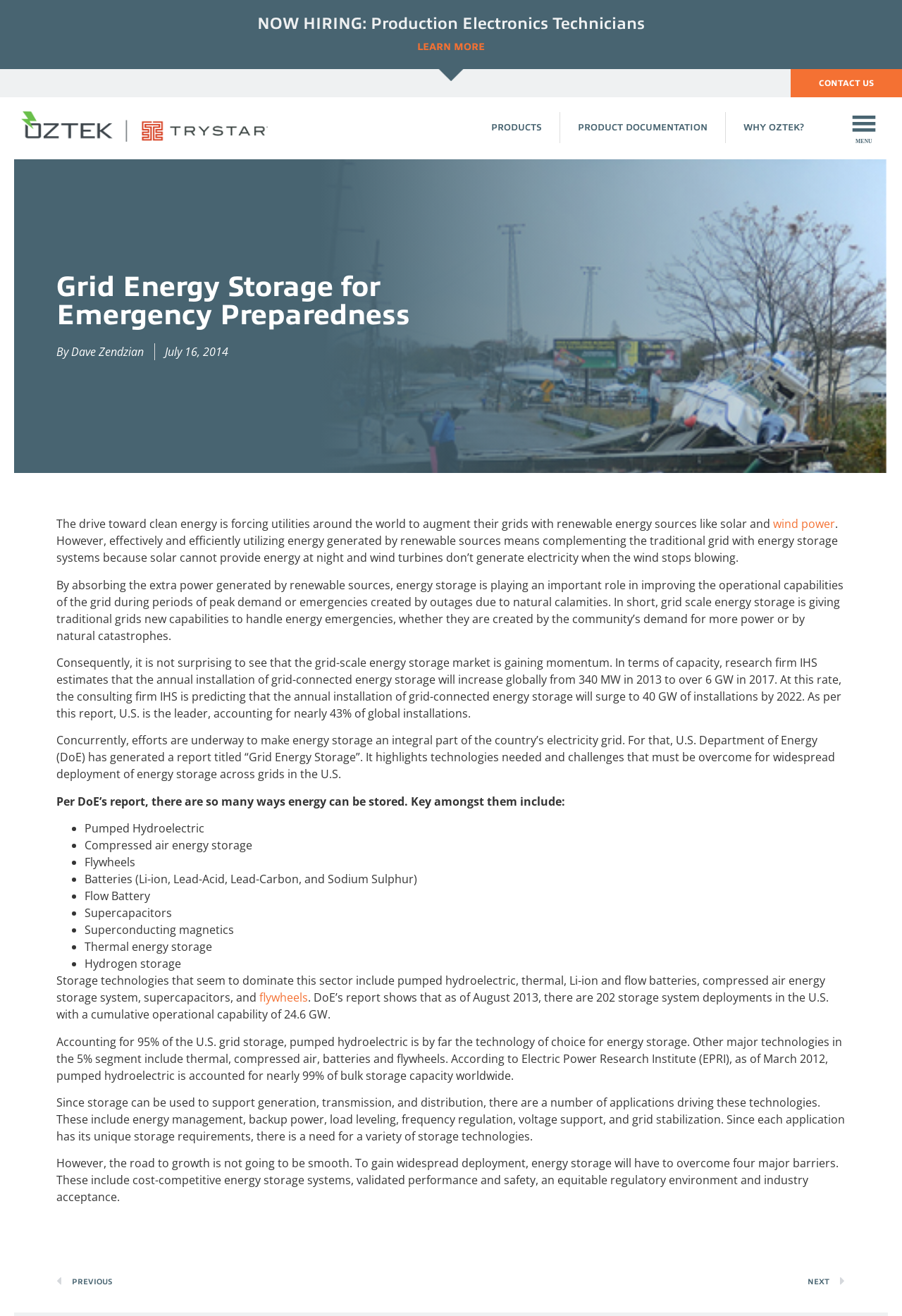Answer the following in one word or a short phrase: 
What is the current leader in global installations of grid-connected energy storage?

U.S.